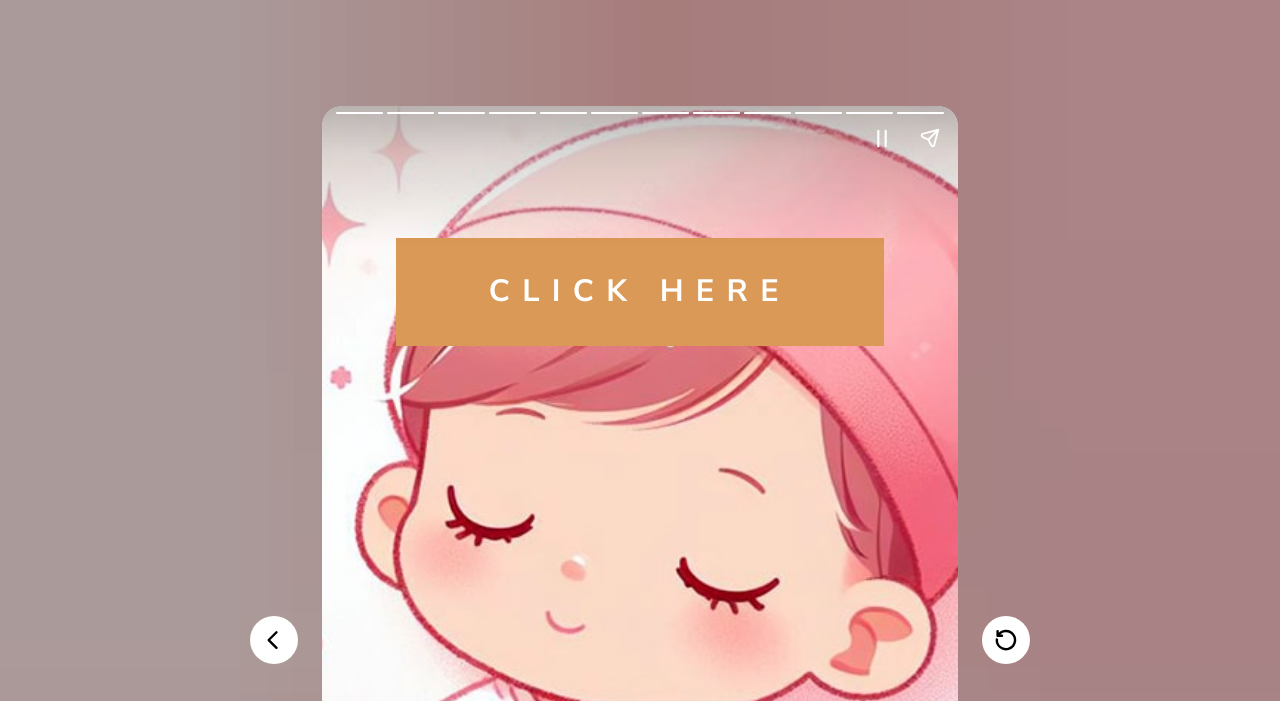What is the purpose of the 'Pause story' button?
Refer to the image and provide a one-word or short phrase answer.

To pause a story